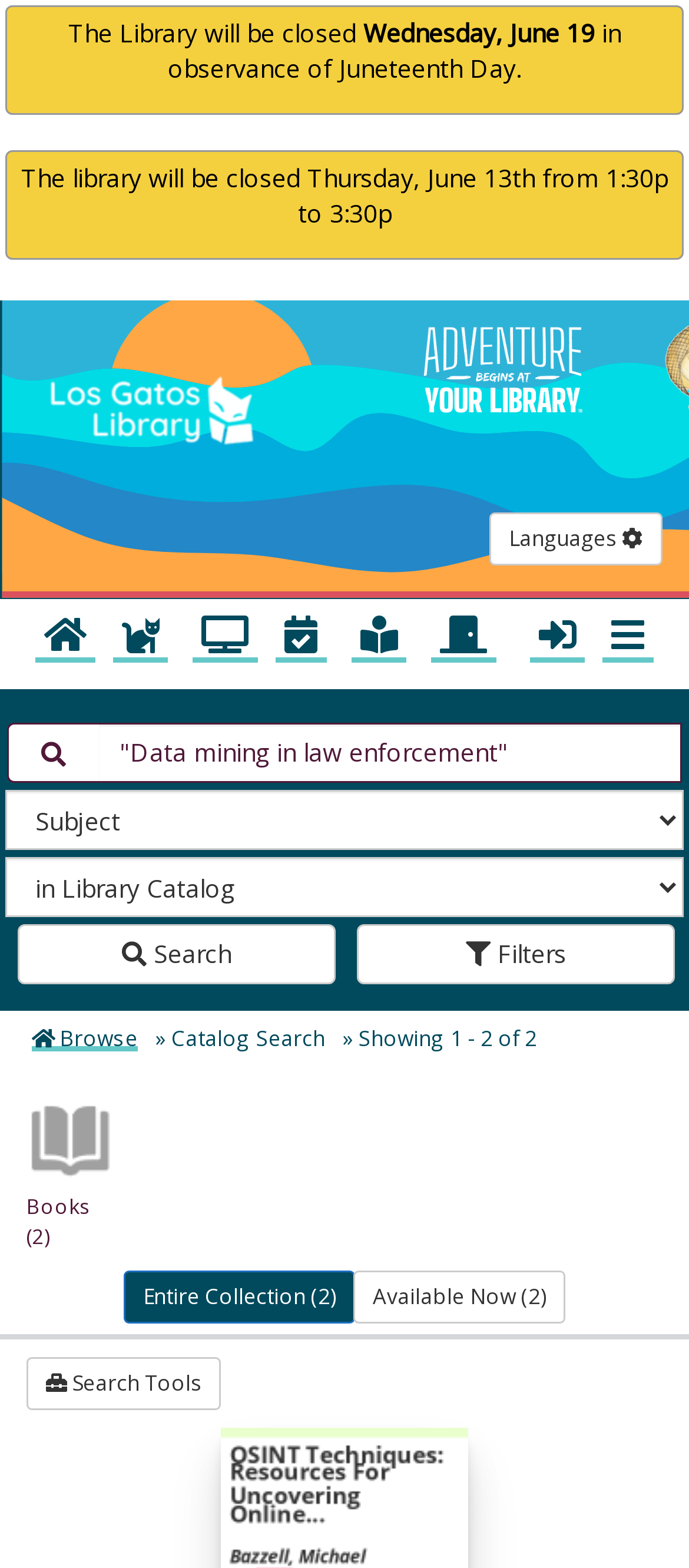Locate the bounding box coordinates of the element that needs to be clicked to carry out the instruction: "Change the search index". The coordinates should be given as four float numbers ranging from 0 to 1, i.e., [left, top, right, bottom].

[0.008, 0.503, 0.992, 0.542]